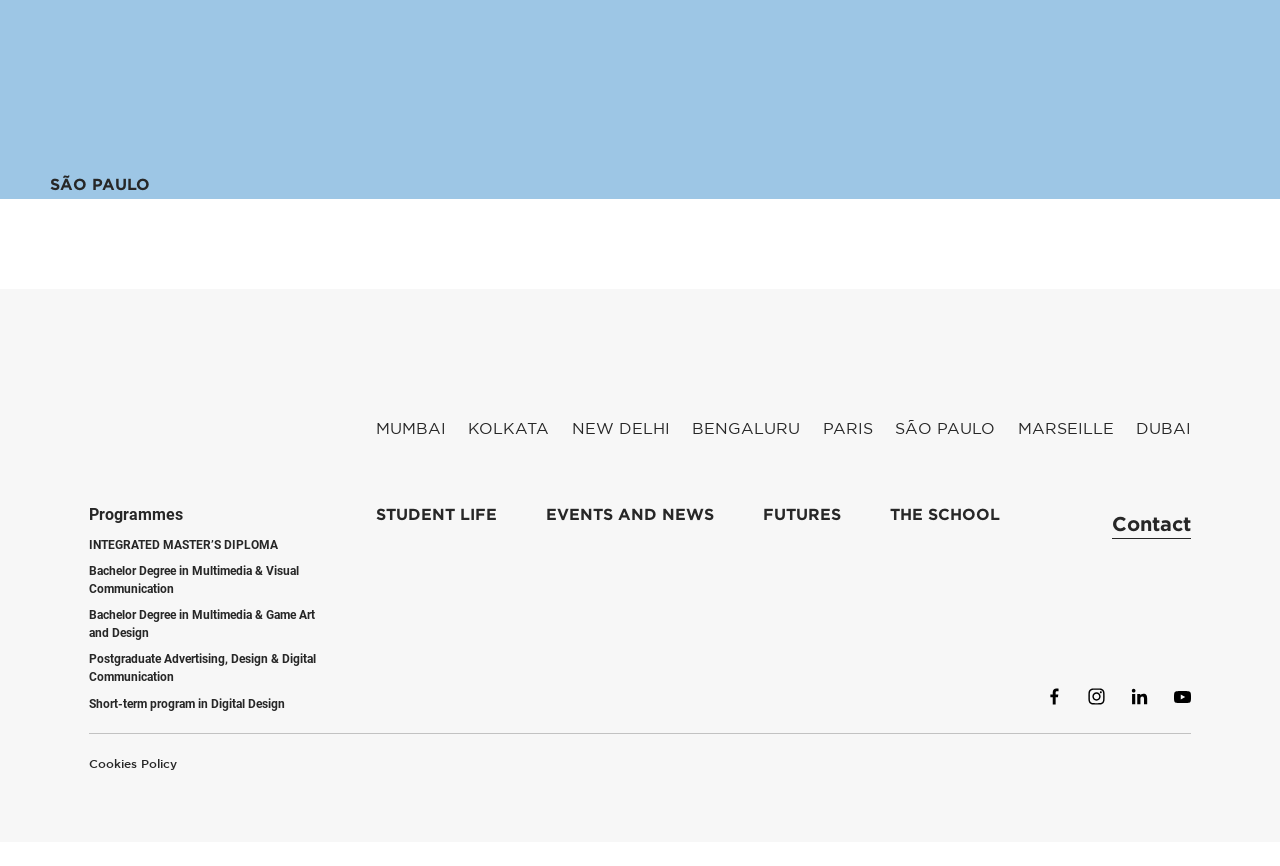Please locate the bounding box coordinates of the element that needs to be clicked to achieve the following instruction: "View the Integrated Master’s Diploma programme". The coordinates should be four float numbers between 0 and 1, i.e., [left, top, right, bottom].

[0.07, 0.618, 0.217, 0.639]